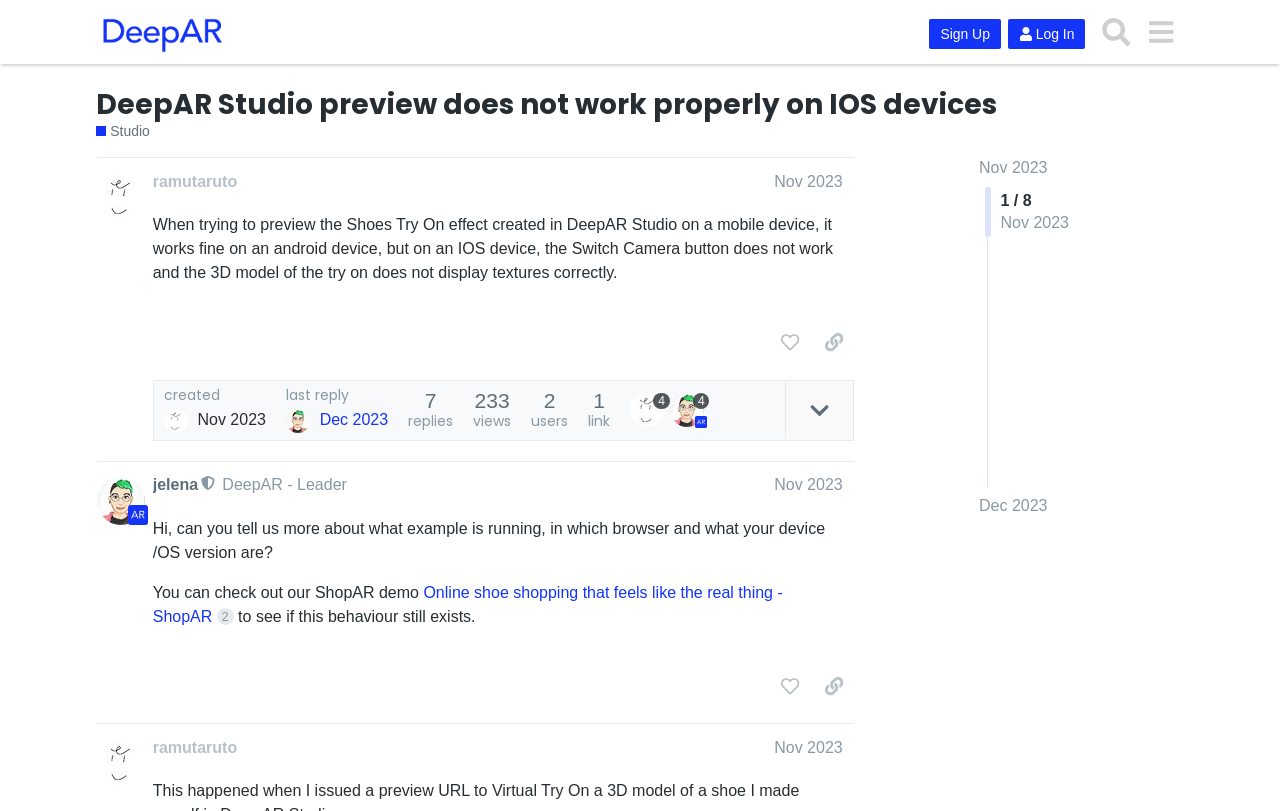What is the role of 'jelena' in the community?
Using the image, give a concise answer in the form of a single word or short phrase.

Moderator